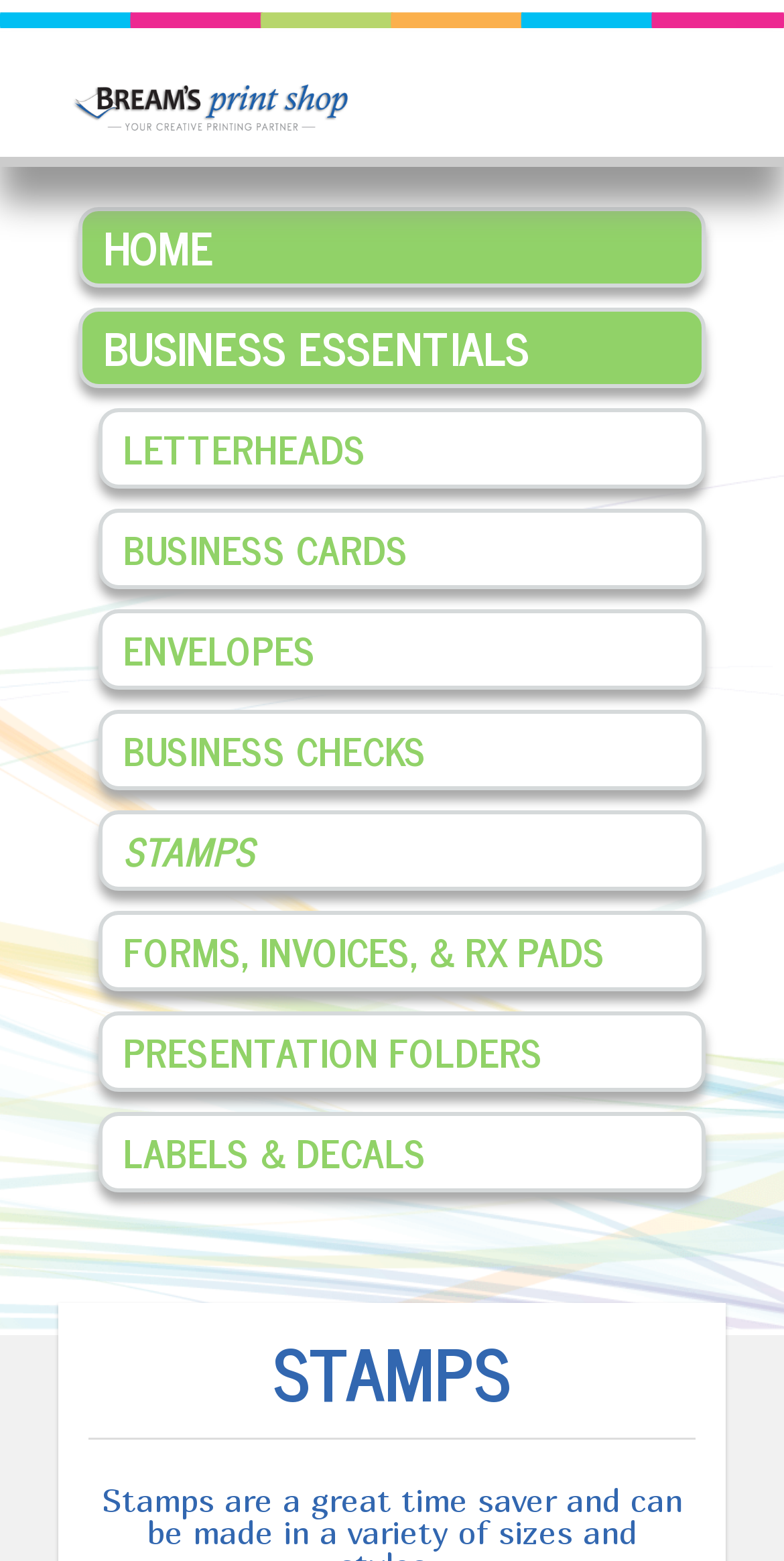Give a detailed overview of the webpage's appearance and contents.

The webpage is about Breams Print Shop, specifically showcasing their stamps products. At the top of the page, there is a logo image, followed by a link to the shop's homepage, "Breams Print Shop". 

Below the logo, there is a navigation menu with 9 links, including "HOME", "BUSINESS ESSENTIALS", "LETTERHEADS", "BUSINESS CARDS", "ENVELOPES", "BUSINESS CHECKS", "STAMPS", "FORMS, INVOICES, & RX PADS", and "PRESENTATION FOLDERS", all aligned horizontally and spanning almost the entire width of the page. 

Further down, there is a heading "STAMPS" centered near the bottom of the page. Below the heading, there is a paragraph of text that starts with "Stamps are a great time saver and can be..." which occupies most of the page's width.